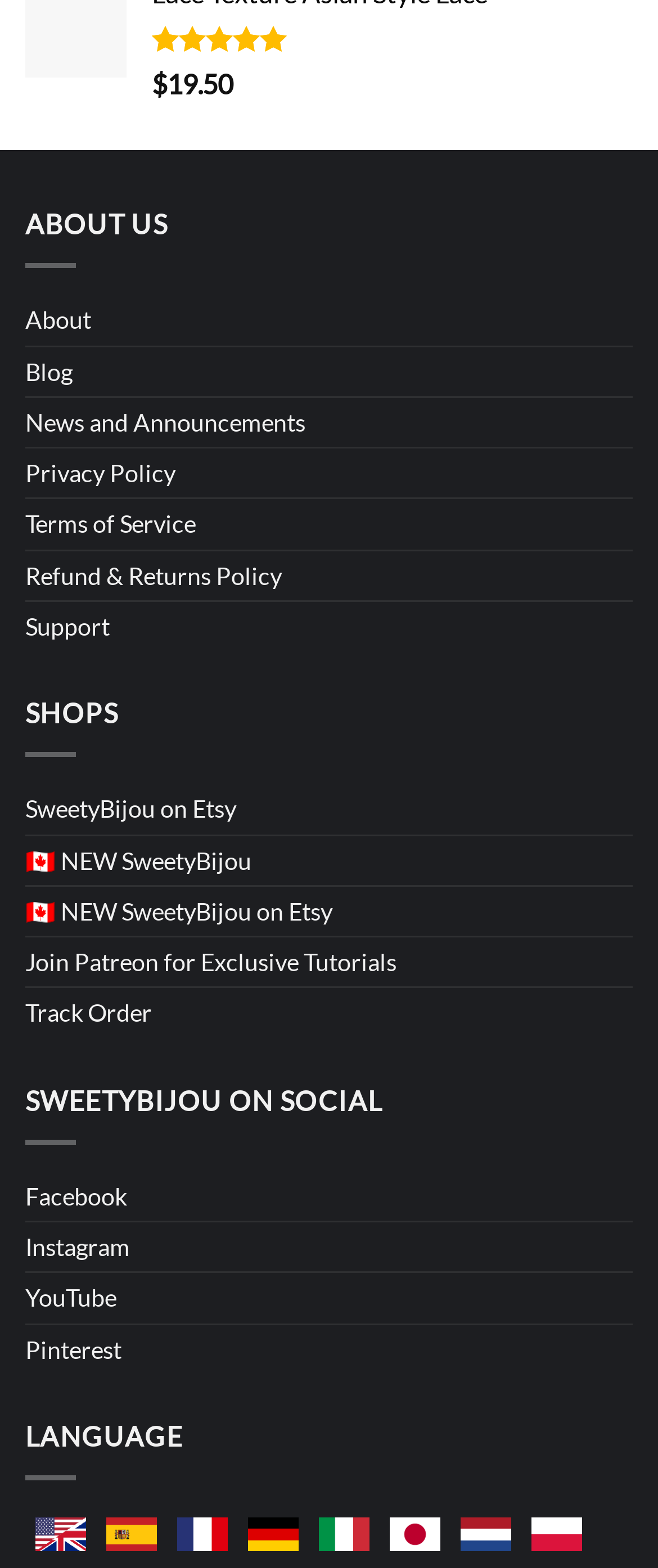Examine the screenshot and answer the question in as much detail as possible: How many language options are available?

The language options can be found in the links and images at the bottom of the page, which include English, Español, Français, Deutsch, Italiano, 日本語, Nederlands, and Polski. Counting these options, there are 9 language options available.